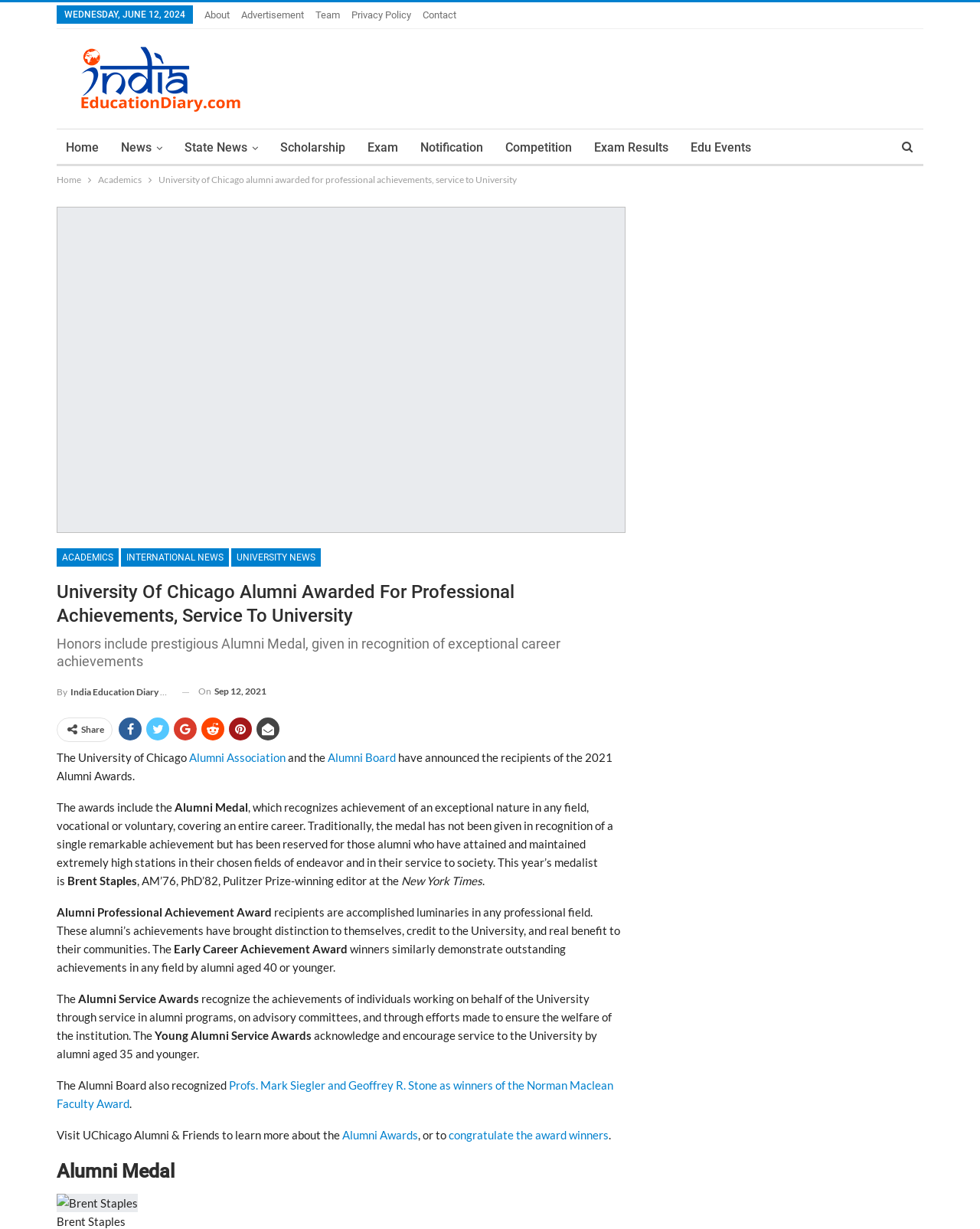Find the bounding box of the UI element described as follows: "congratulate the award winners".

[0.458, 0.918, 0.621, 0.929]